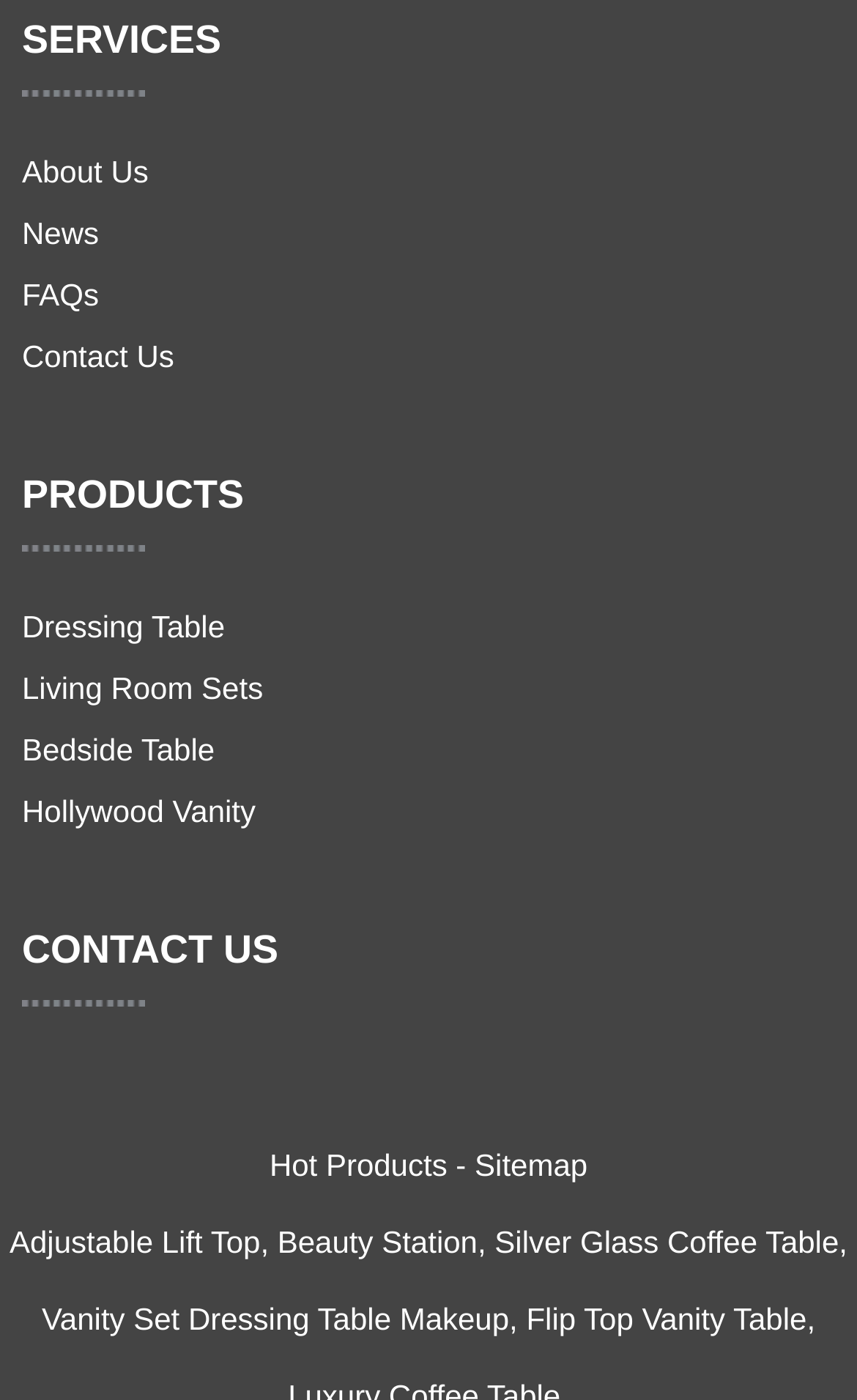What is the text between 'Hot Products' and 'Sitemap' links?
Give a single word or phrase answer based on the content of the image.

-